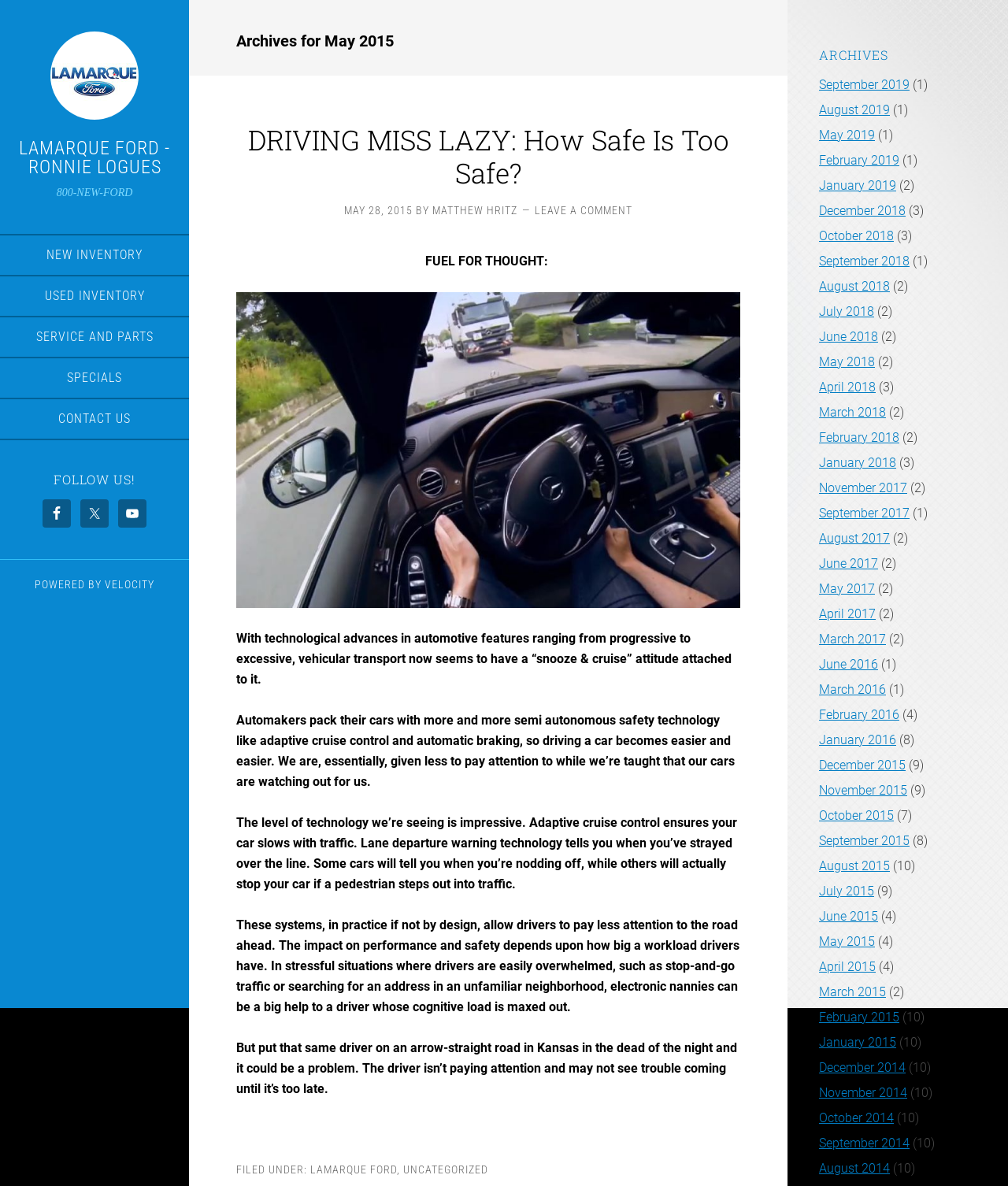What is the phone number on the top?
Provide a fully detailed and comprehensive answer to the question.

I found the phone number '800-NEW-FORD' on the top of the webpage, which is a static text element with bounding box coordinates [0.056, 0.157, 0.132, 0.167].